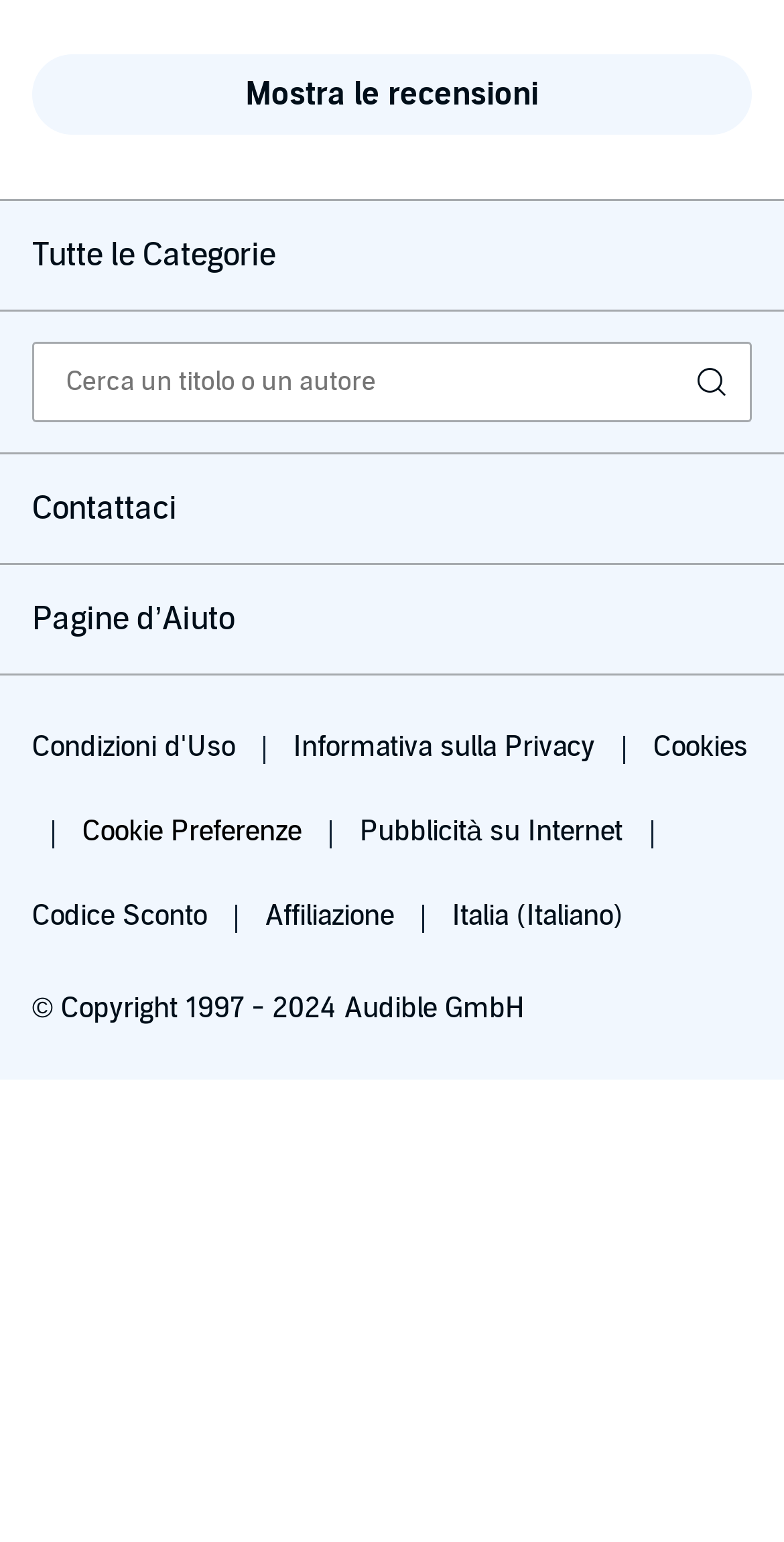Please identify the bounding box coordinates of the region to click in order to complete the task: "Show reviews". The coordinates must be four float numbers between 0 and 1, specified as [left, top, right, bottom].

[0.041, 0.036, 0.959, 0.088]